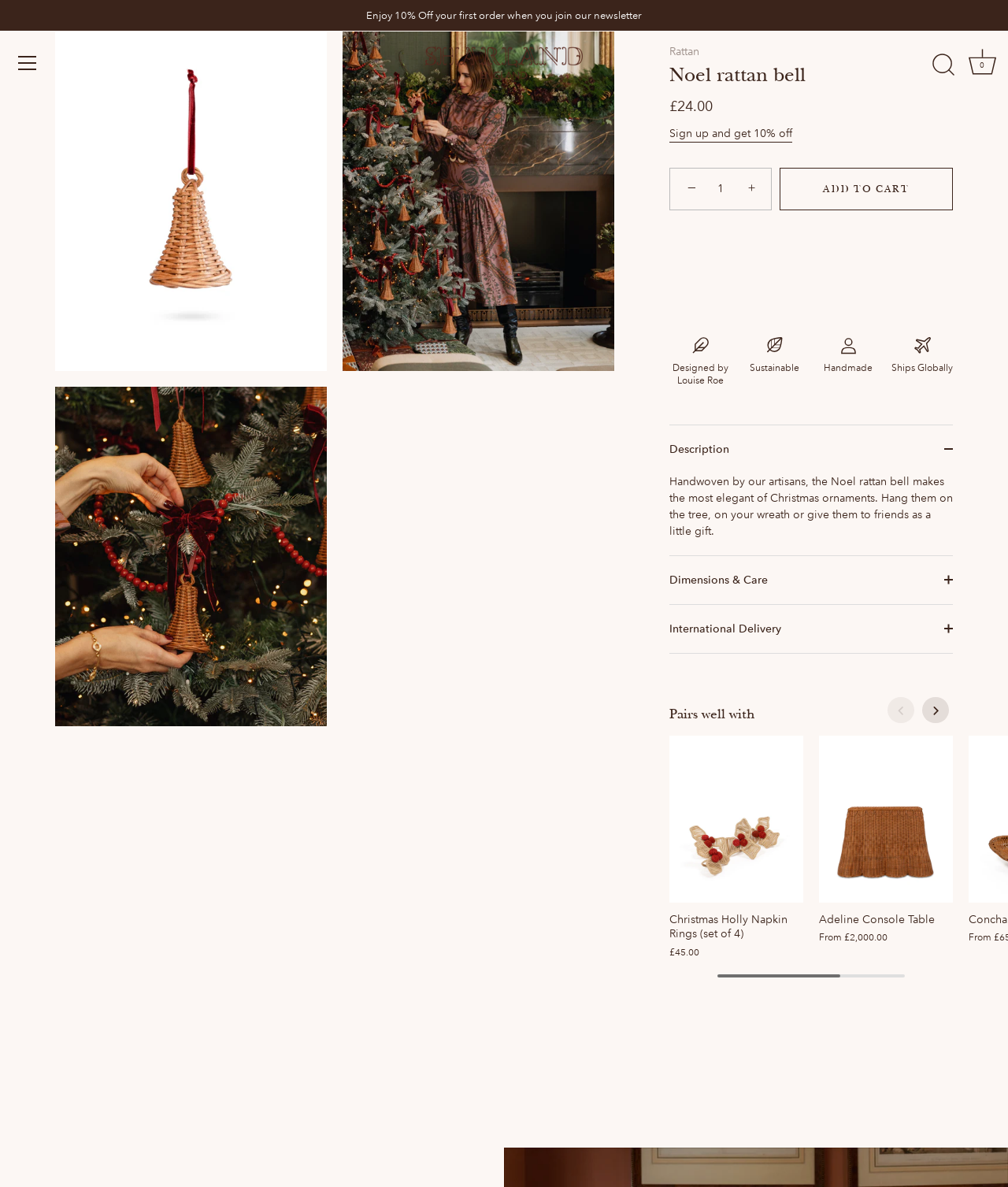Indicate the bounding box coordinates of the element that needs to be clicked to satisfy the following instruction: "Search for products". The coordinates should be four float numbers between 0 and 1, i.e., [left, top, right, bottom].

[0.919, 0.04, 0.953, 0.069]